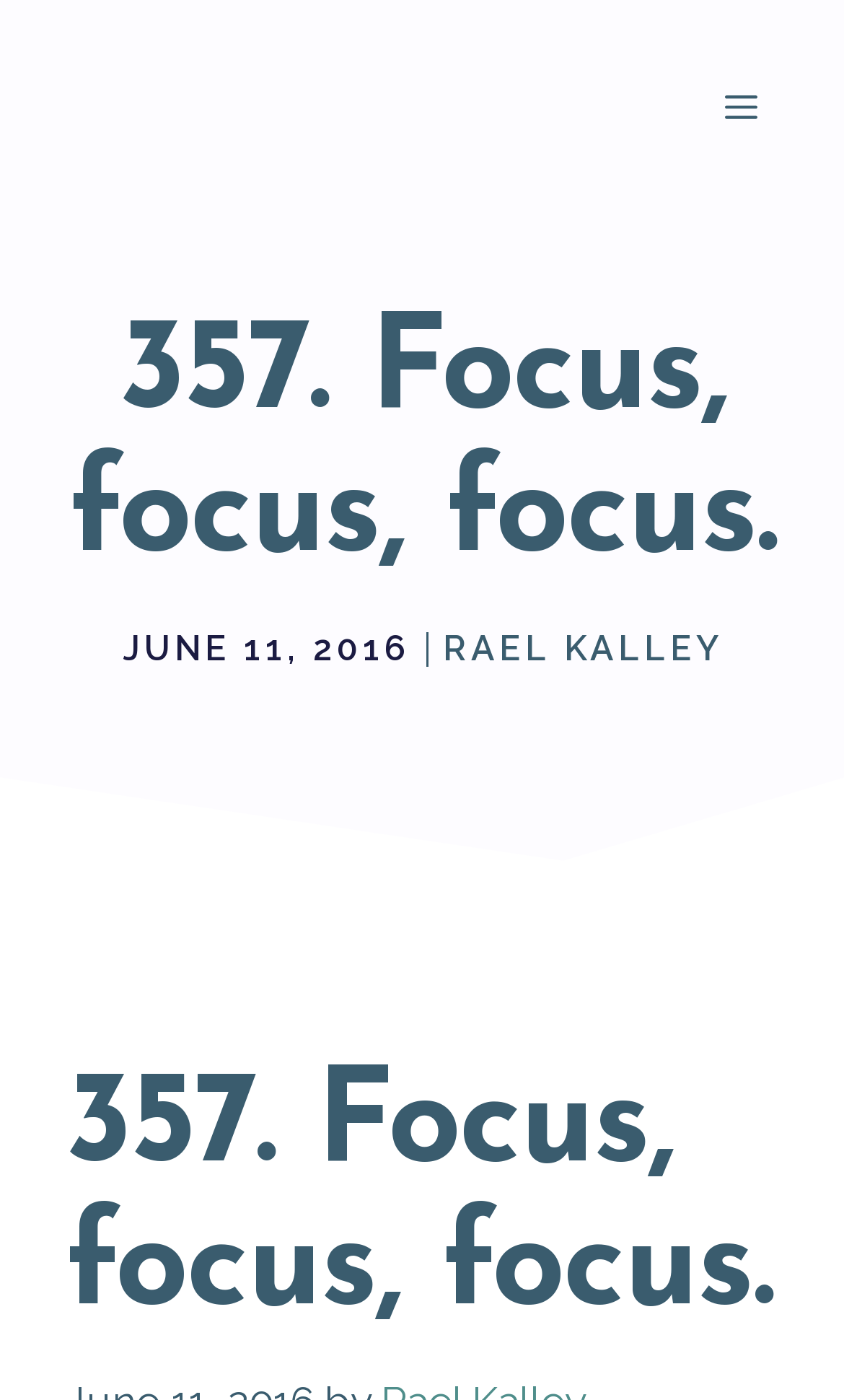Is the navigation menu expanded? From the image, respond with a single word or brief phrase.

False